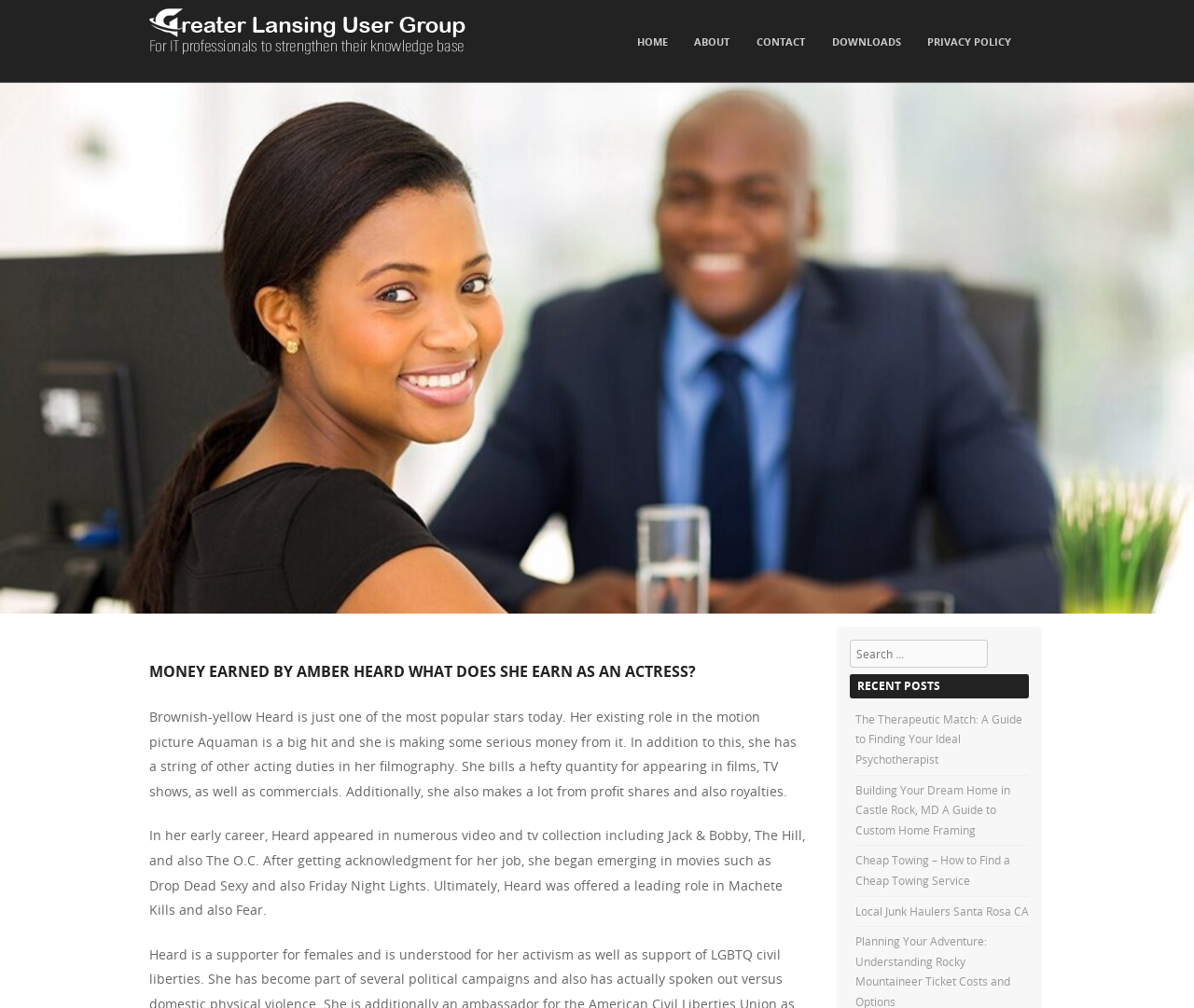What is the title of the first TV show mentioned in Amber Heard's early career?
Please give a detailed answer to the question using the information shown in the image.

The webpage mentions that in her early career, Amber Heard appeared in numerous video and TV collection including Jack & Bobby, The Hill, and also The O.C.